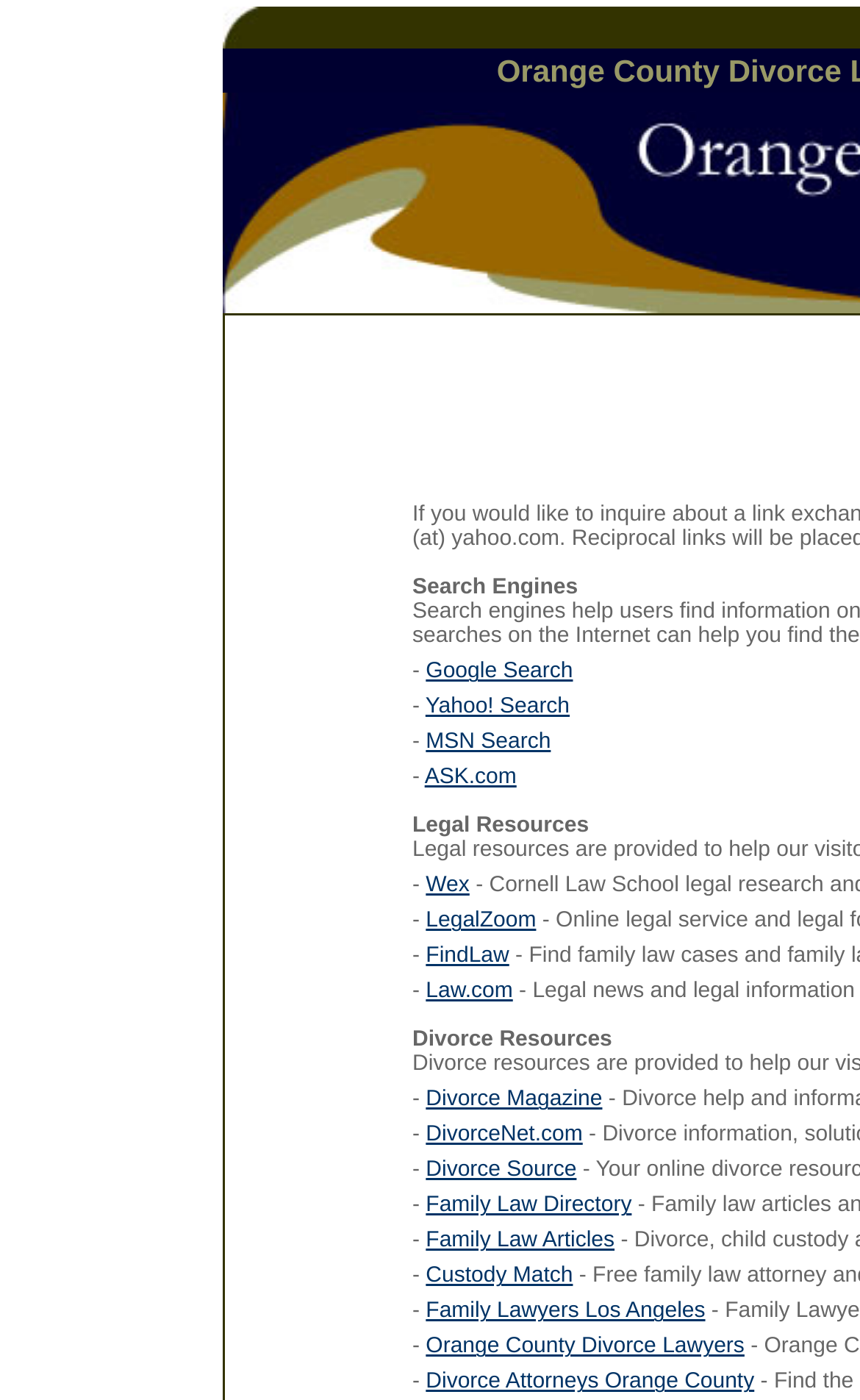How many search engines are listed?
Use the image to give a comprehensive and detailed response to the question.

By examining the webpage, I found four search engines listed: Google Search, Yahoo! Search, MSN Search, and ASK.com.